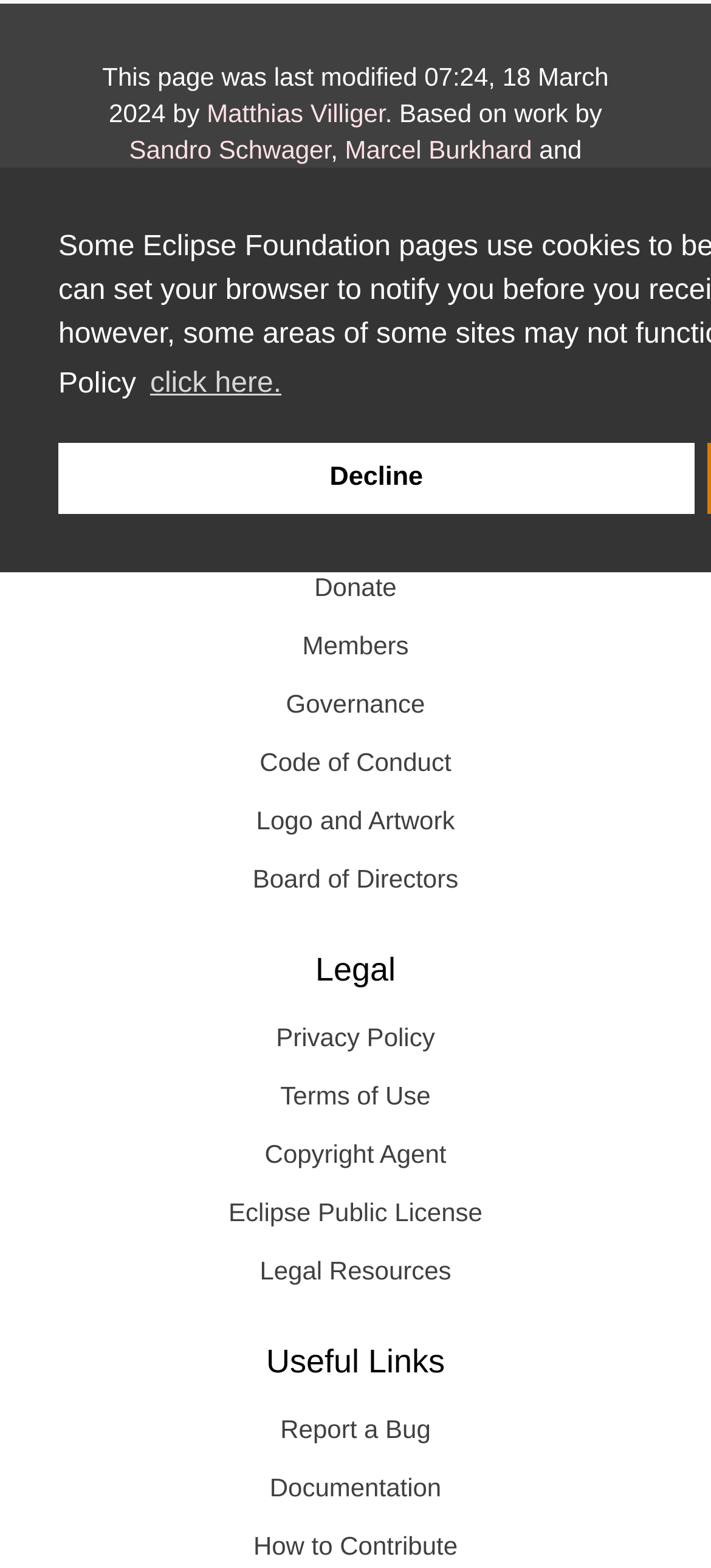Based on the element description: "Back to the top", identify the bounding box coordinates for this UI element. The coordinates must be four float numbers between 0 and 1, listed as [left, top, right, bottom].

[0.038, 0.177, 0.355, 0.214]